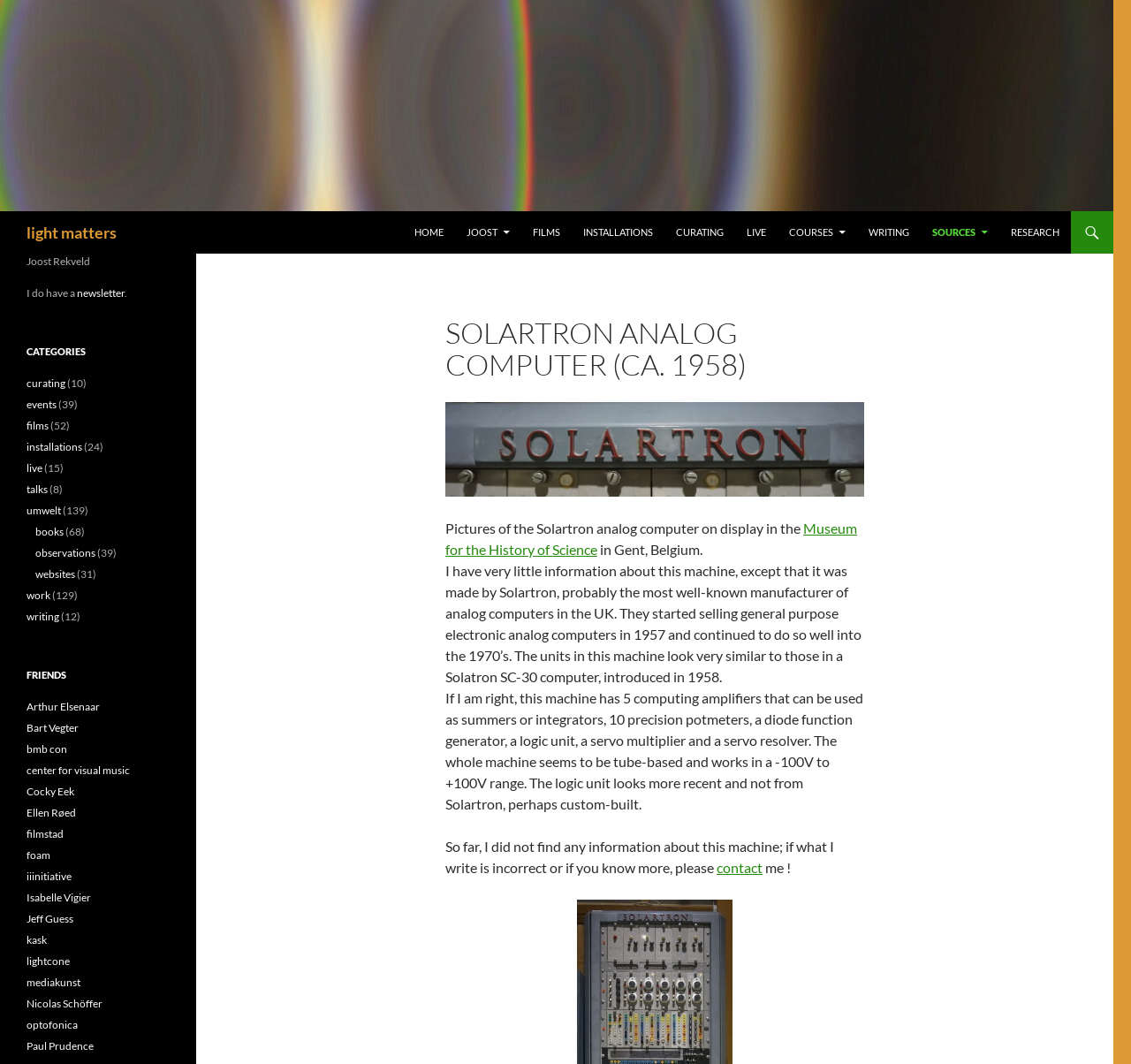Answer with a single word or phrase: 
How many computing amplifiers does the Solartron analog computer have?

5